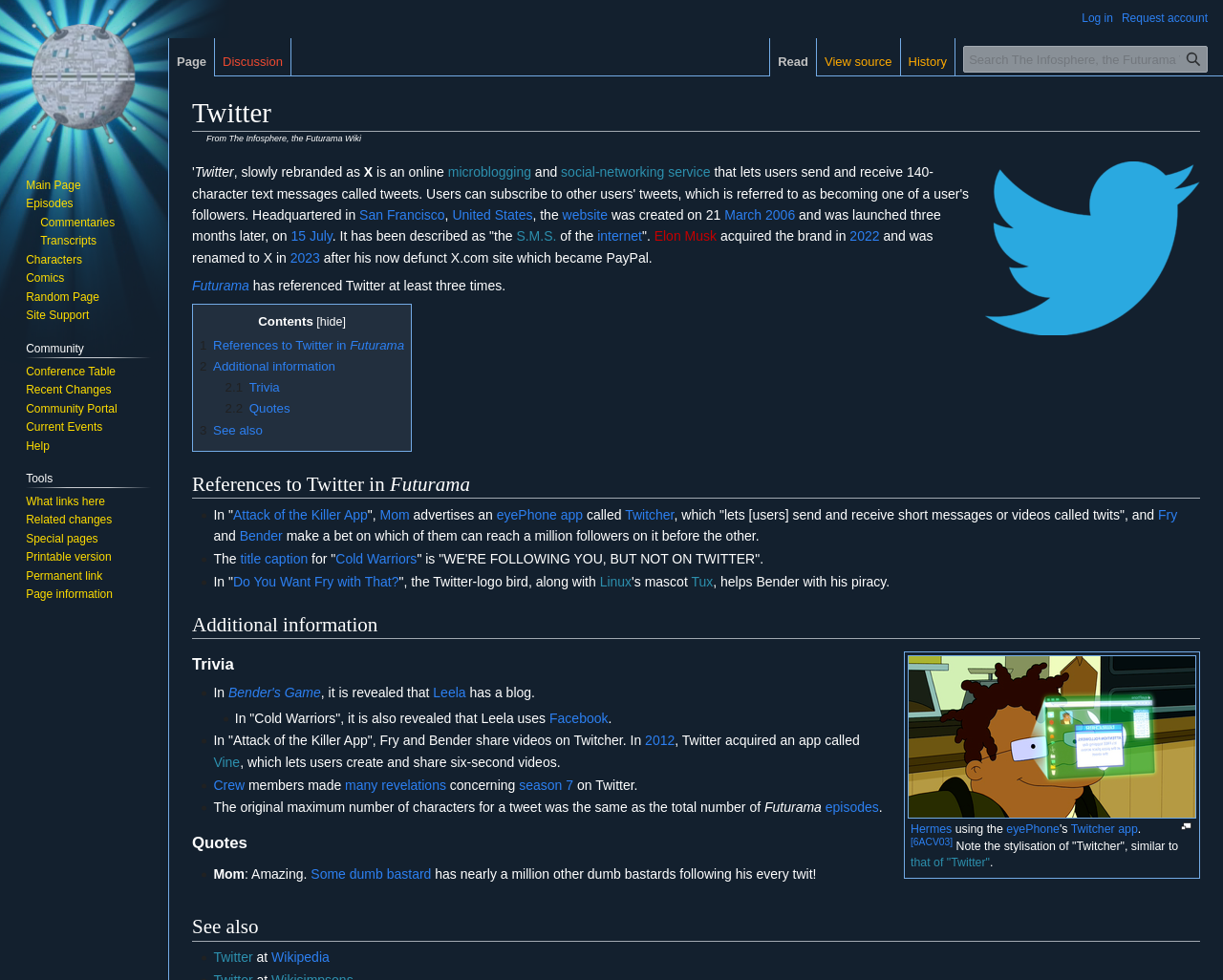Construct a comprehensive description capturing every detail on the webpage.

The webpage is about Twitter, a microblogging and social-networking service, and its references in the animated TV series Futurama. At the top of the page, there is a heading "Twitter" followed by a brief description "From The Infosphere, the Futurama Wiki". Below this, there are two links "Jump to navigation" and "Jump to search" on the left side, and an image of the Twitter logo on the right side.

The main content of the page is divided into three sections: "References to Twitter in Futurama", "Additional information", and "Contents". The "References to Twitter in Futurama" section lists three instances where Twitter is mentioned in the TV series. Each instance is described in a few sentences, with links to relevant episodes and characters.

The "Additional information" section appears to have some additional details about Twitter, but the text is not clearly readable. There is also an image with a link to enlarge it.

The "Contents" section is a navigation menu that allows users to jump to different parts of the page. It has links to "References to Twitter in Futurama", "Additional information", and "See also".

Throughout the page, there are many links to other relevant pages, such as episodes of Futurama, characters, and other related topics. The overall layout of the page is dense with text and links, but it appears to be well-organized and easy to navigate.